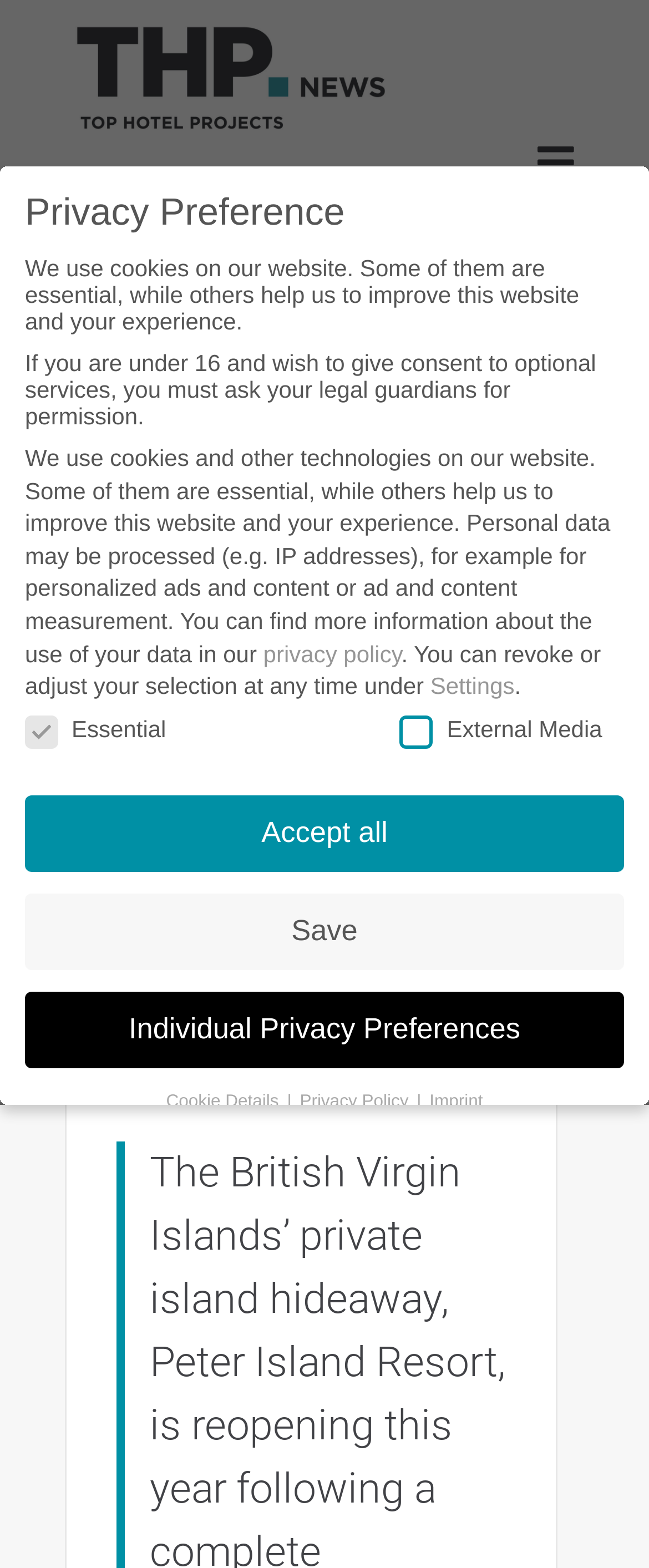Identify and extract the main heading of the webpage.

Peter Island Resort is reopening newly transformed in the BVI